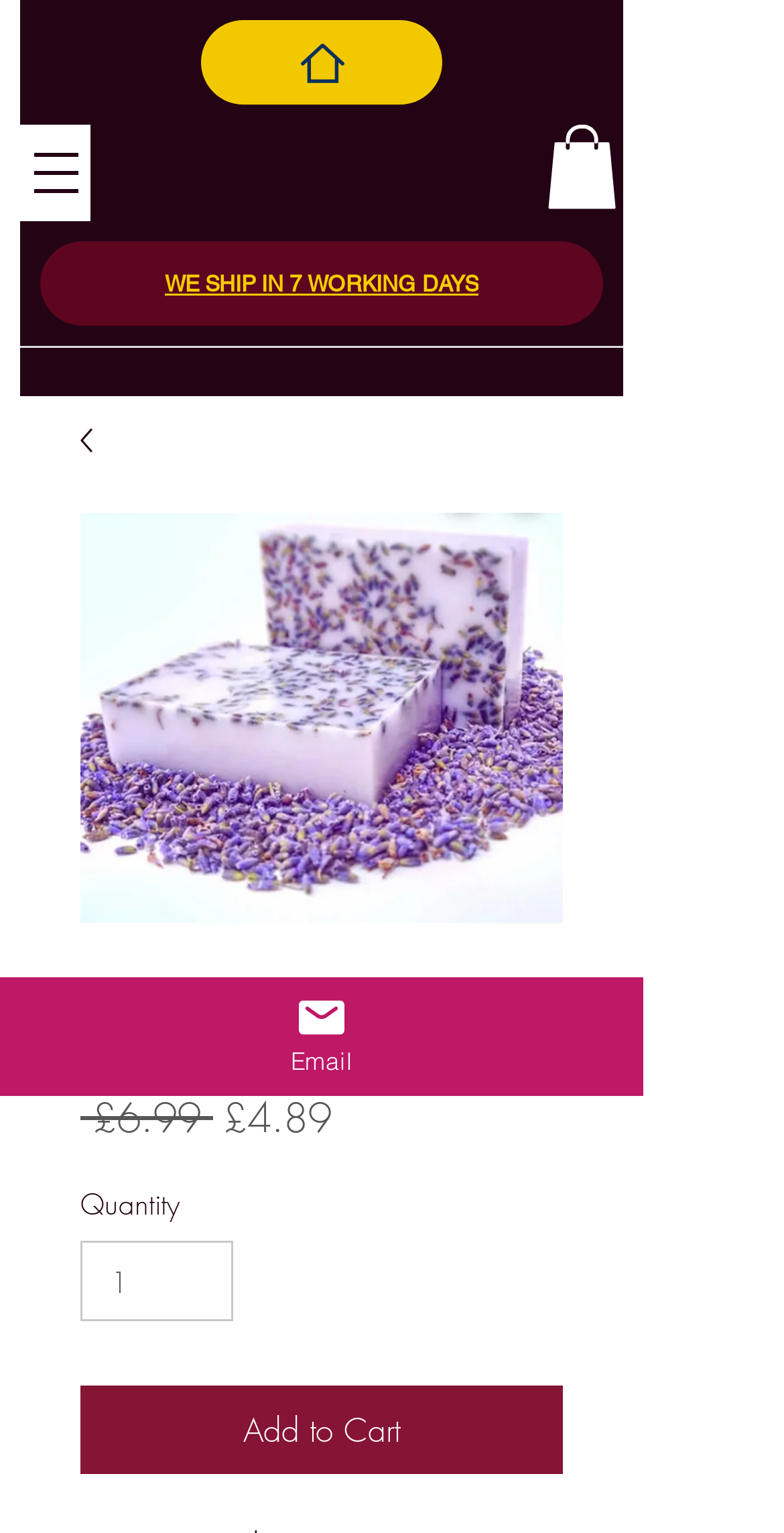What is the sale price of the soap?
Based on the image, give a concise answer in the form of a single word or short phrase.

£4.89